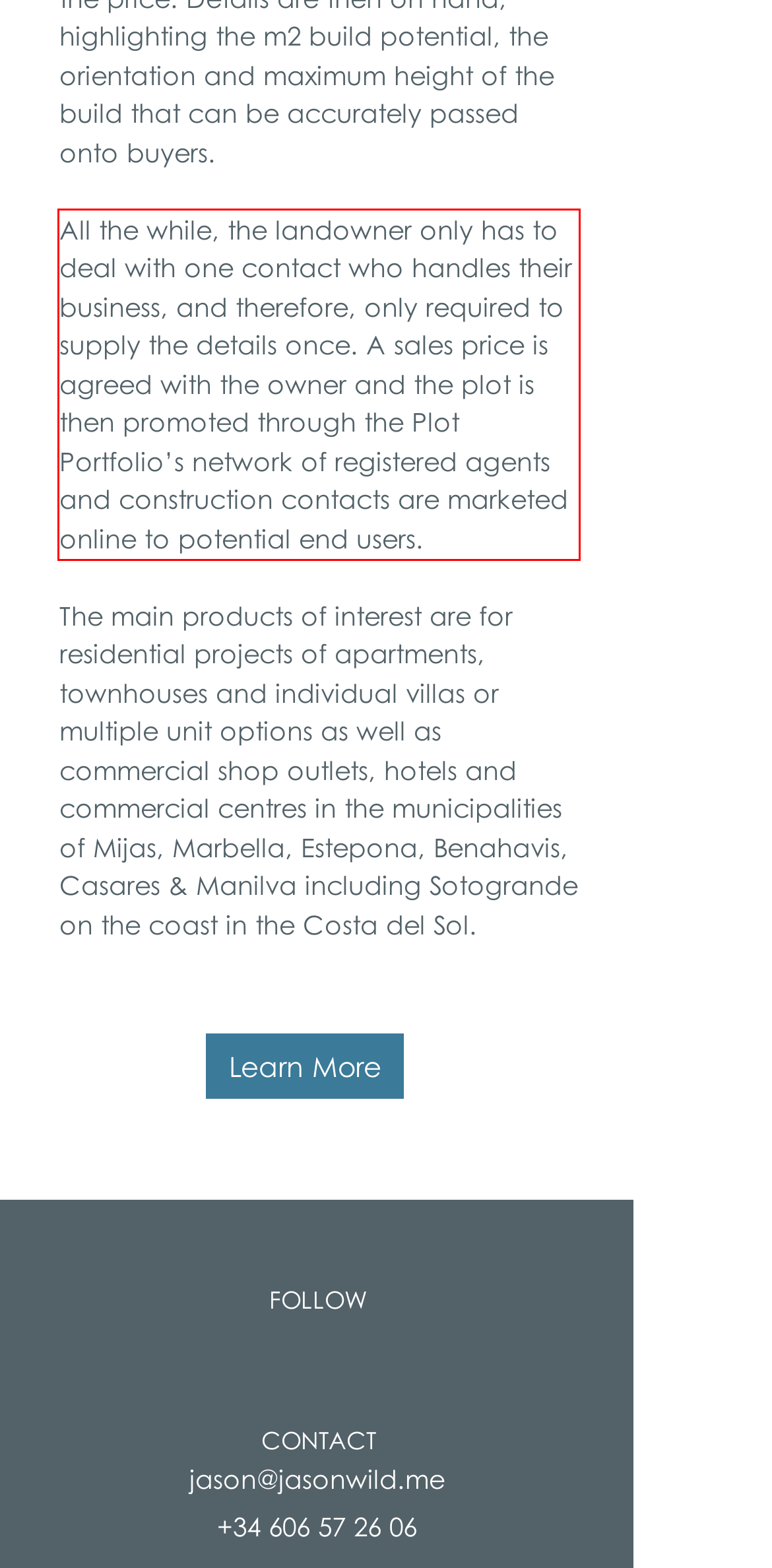You are presented with a screenshot containing a red rectangle. Extract the text found inside this red bounding box.

All the while, the landowner only has to deal with one contact who handles their business, and therefore, only required to supply the details once. A sales price is agreed with the owner and the plot is then promoted through the Plot Portfolio’s network of registered agents and construction contacts are marketed online to potential end users.